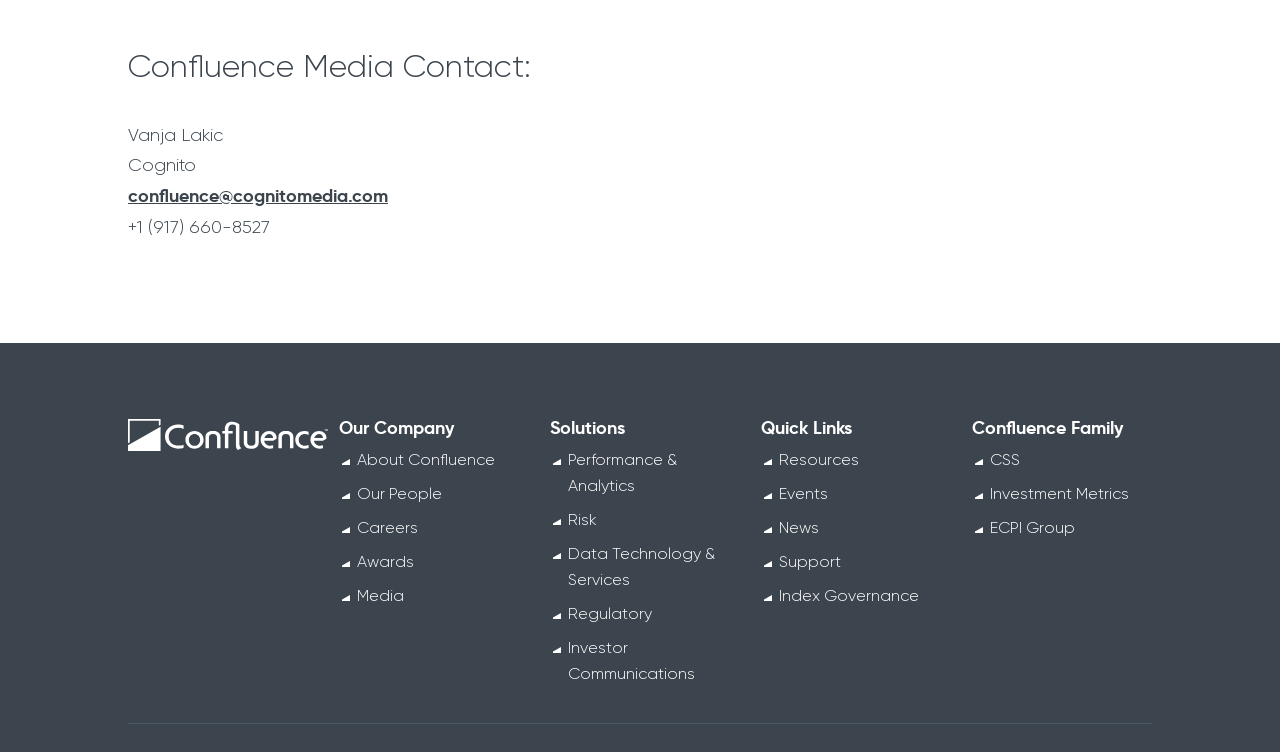What is the company name of the media contact?
Utilize the image to construct a detailed and well-explained answer.

The media contact information is provided at the top of the webpage, which includes the company name 'Cognito'.